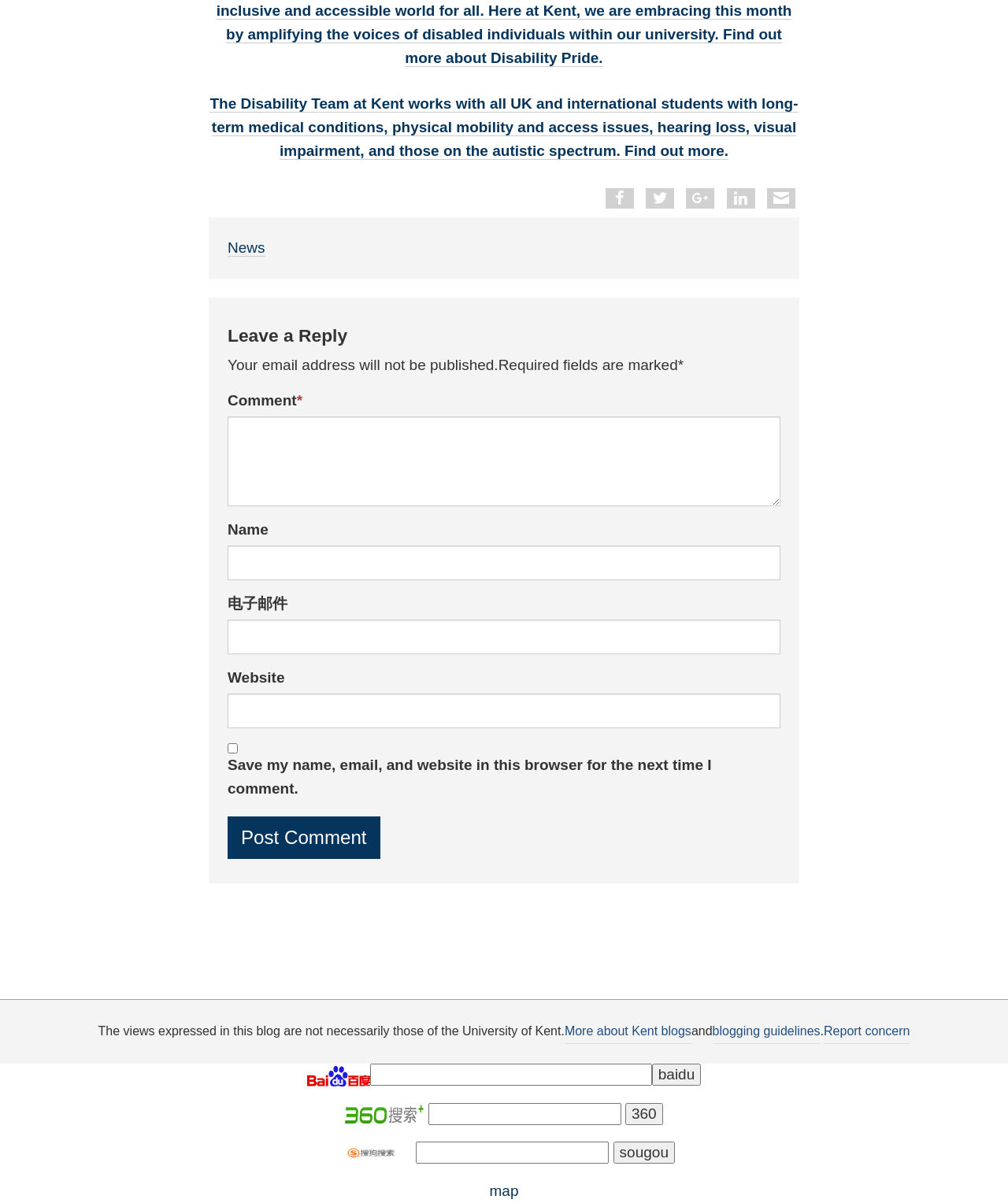What is the function of the 'Share via' links?
Can you give a detailed and elaborate answer to the question?

The 'Share via' links, including Facebook, Twitter, Google Plus, LinkedIn, and Email, allow users to share the content of the webpage on various social media platforms.